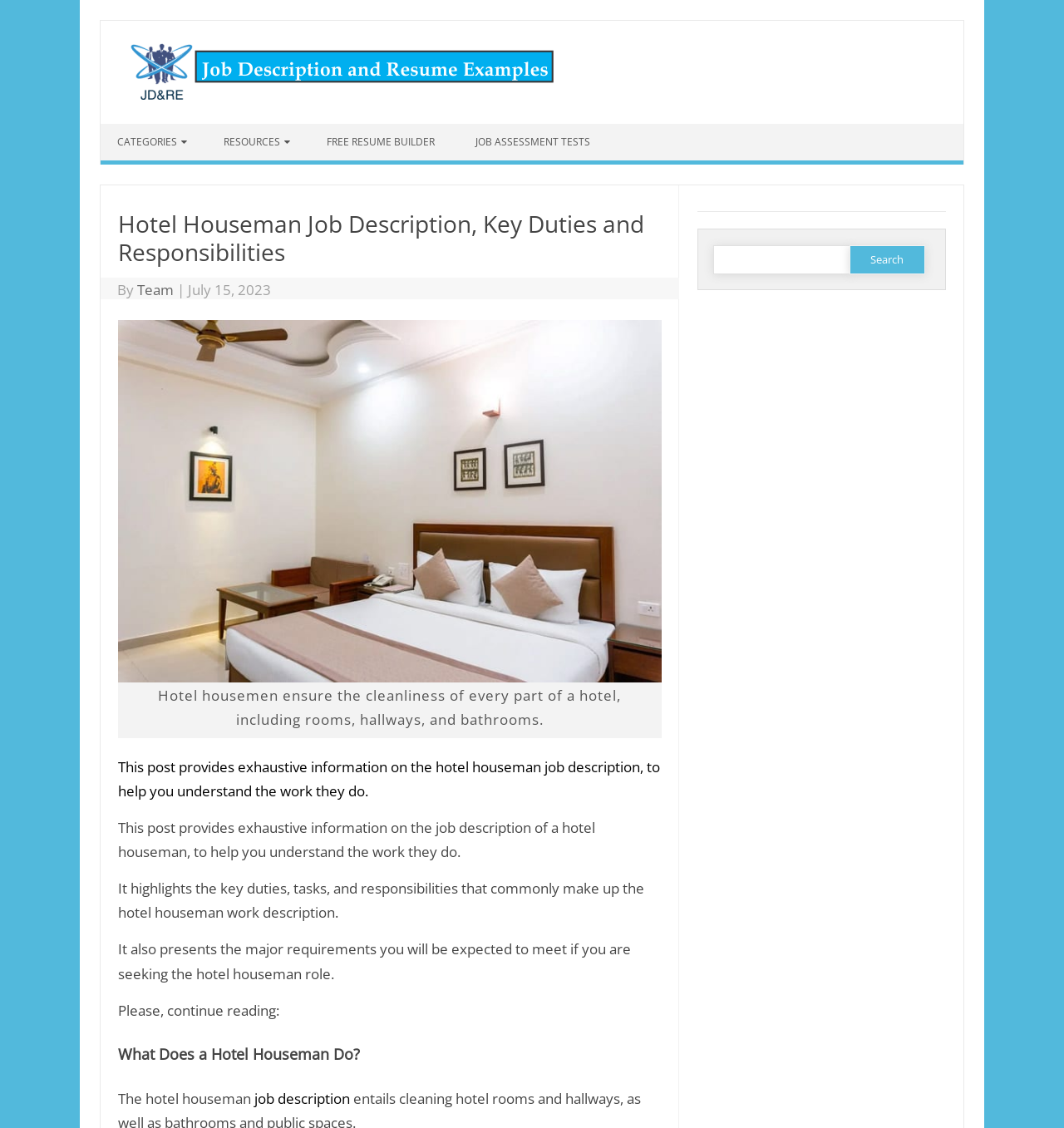Please reply with a single word or brief phrase to the question: 
What is the date mentioned in the webpage?

July 15, 2023